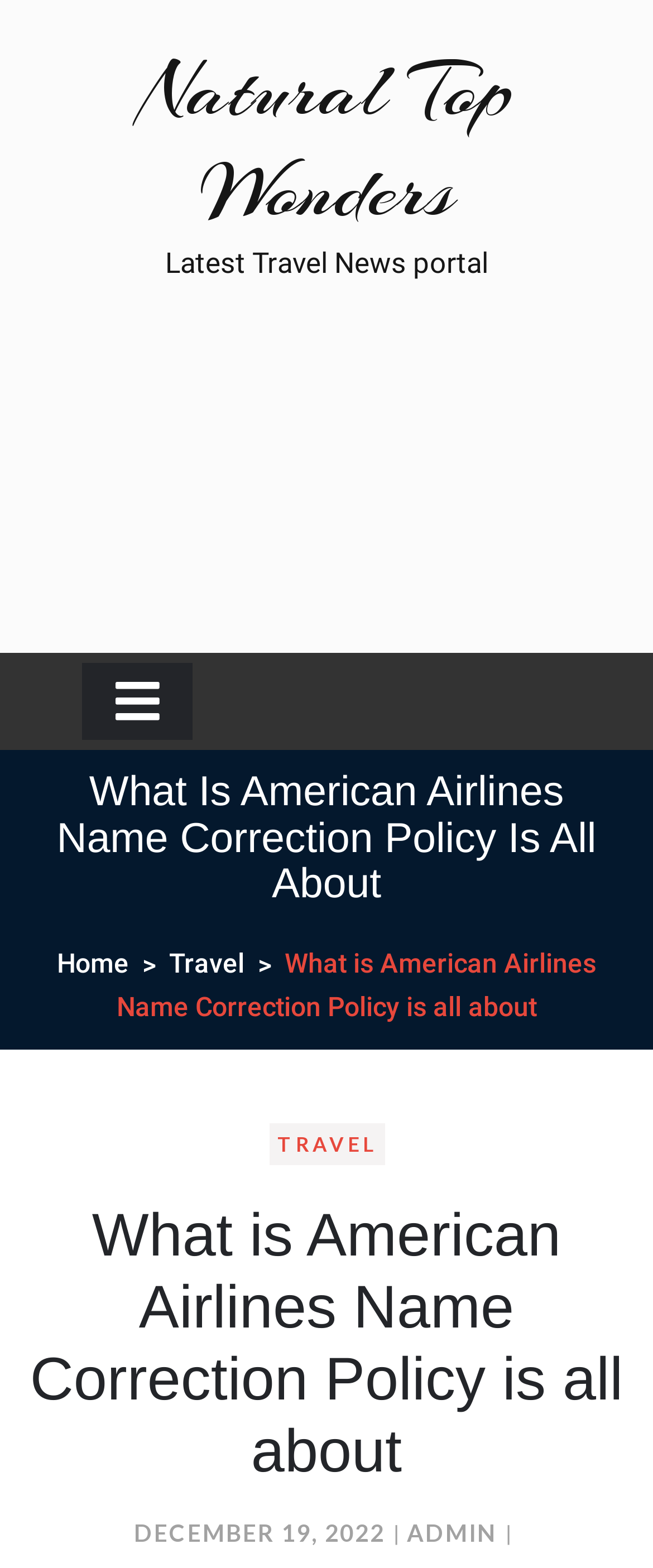Please provide a brief answer to the following inquiry using a single word or phrase:
What is the date of the article?

DECEMBER 19, 2022